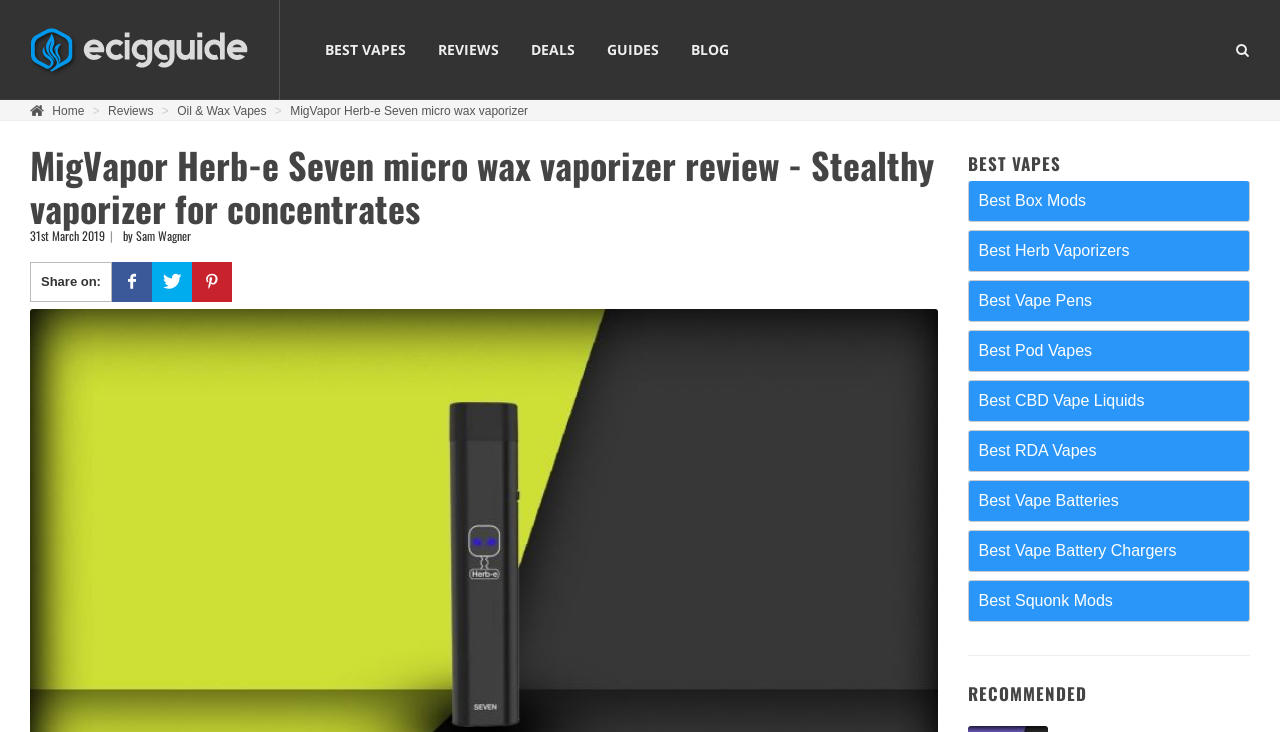How many links are there in the top navigation bar?
Please provide a comprehensive answer based on the information in the image.

I counted the links in the top navigation bar by looking at the elements with y1 coordinates around 0.038. I found five links: 'BEST VAPES', 'REVIEWS', 'DEALS', 'GUIDES', and 'BLOG'.